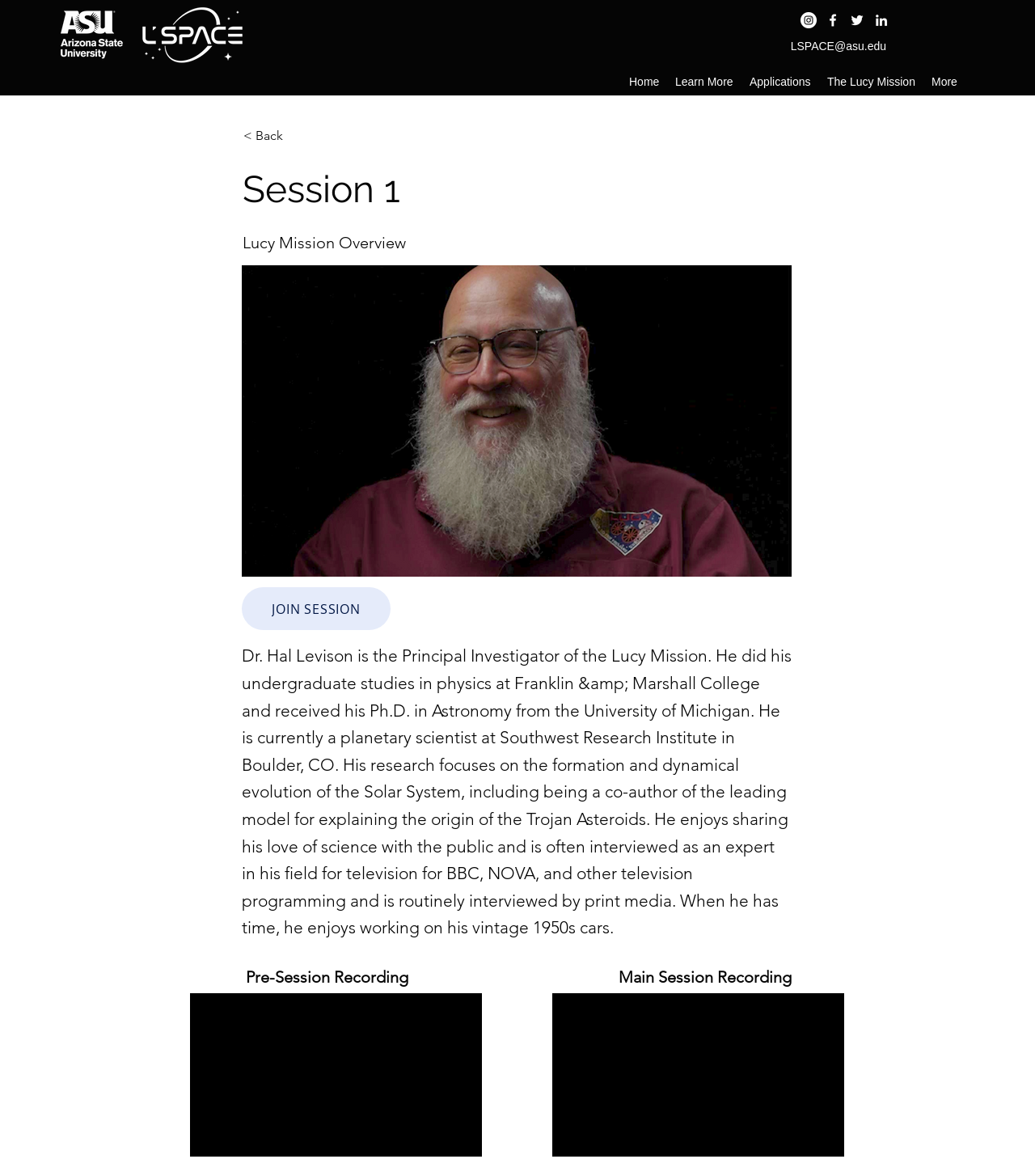What is the name of the Principal Investigator of the Lucy Mission?
Kindly answer the question with as much detail as you can.

I found the answer by reading the text description of the image 'hal.png', which mentions Dr. Hal Levison as the Principal Investigator of the Lucy Mission.